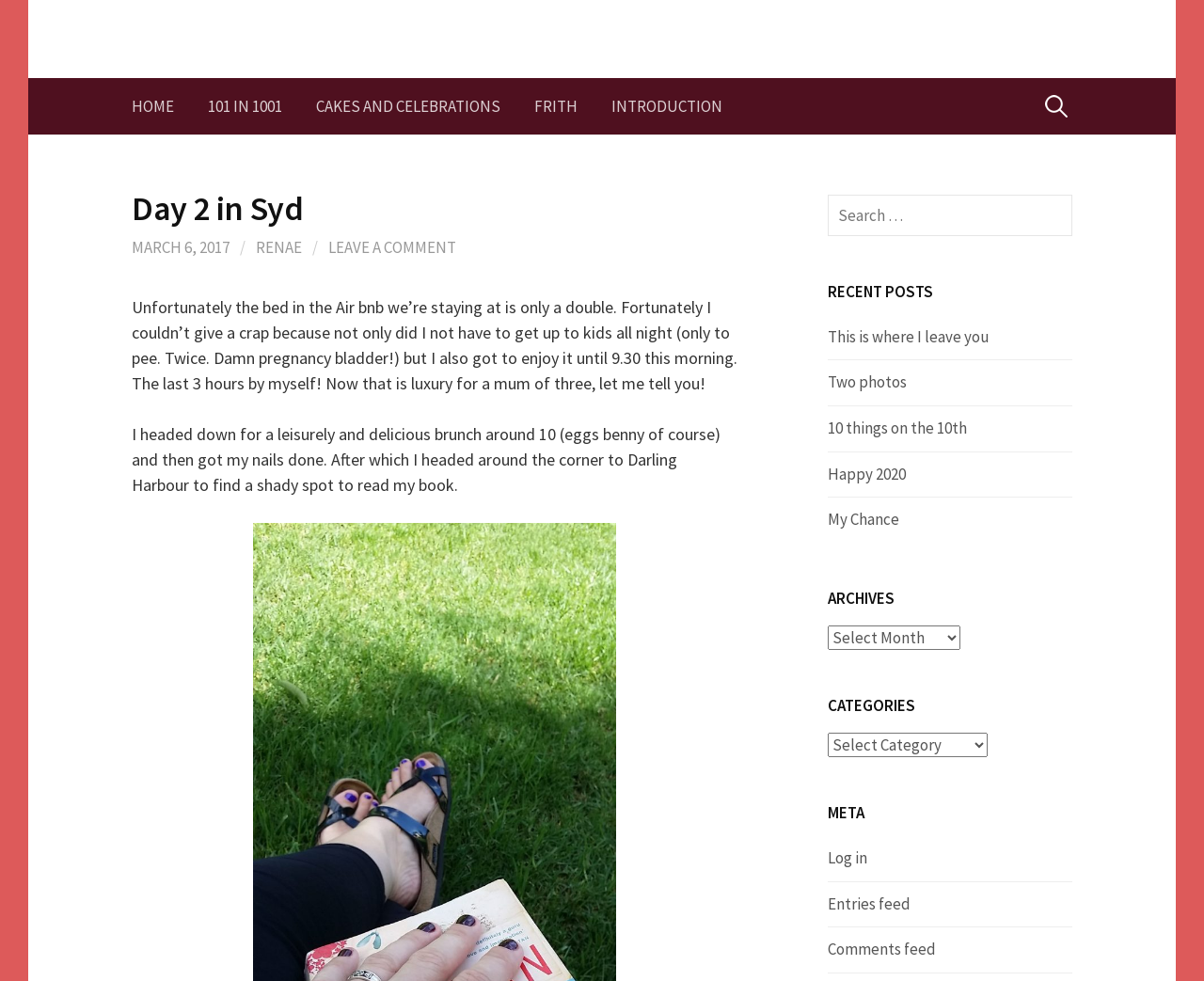Locate the bounding box of the UI element based on this description: "10 things on the 10th". Provide four float numbers between 0 and 1 as [left, top, right, bottom].

[0.688, 0.426, 0.803, 0.447]